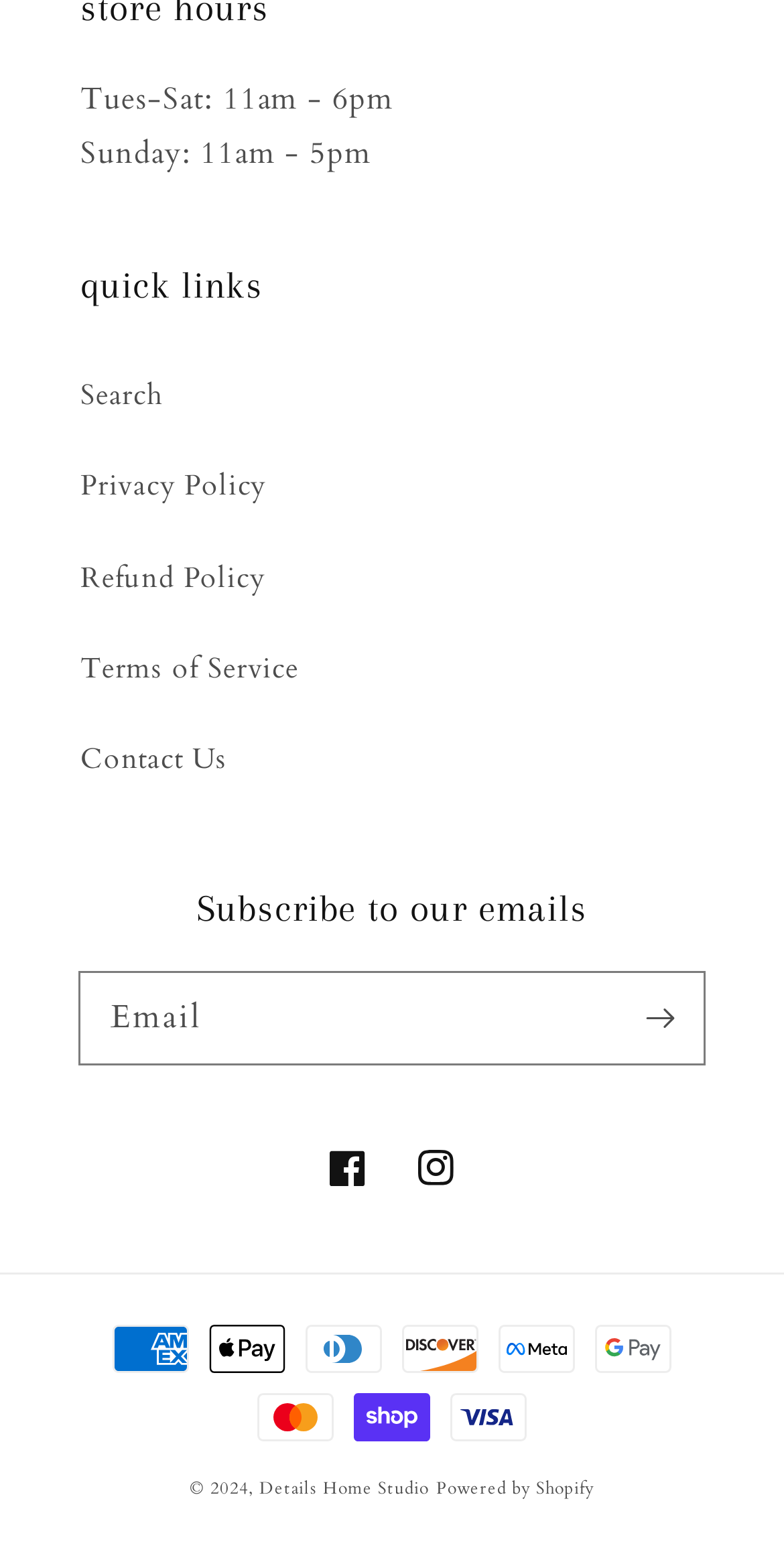What is the copyright year?
Refer to the image and provide a one-word or short phrase answer.

2024